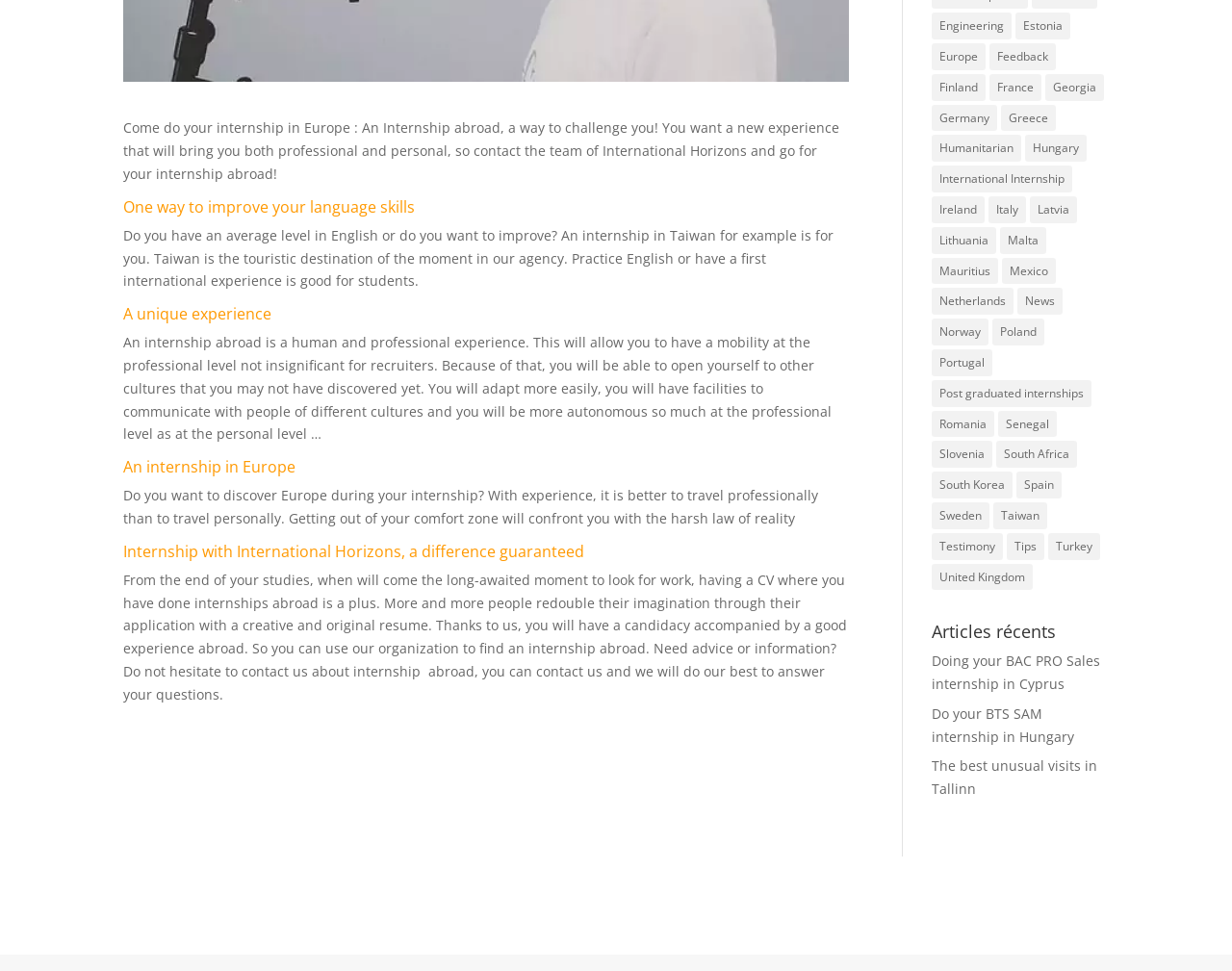Provide the bounding box coordinates for the UI element described in this sentence: "South Africa". The coordinates should be four float values between 0 and 1, i.e., [left, top, right, bottom].

[0.809, 0.454, 0.874, 0.482]